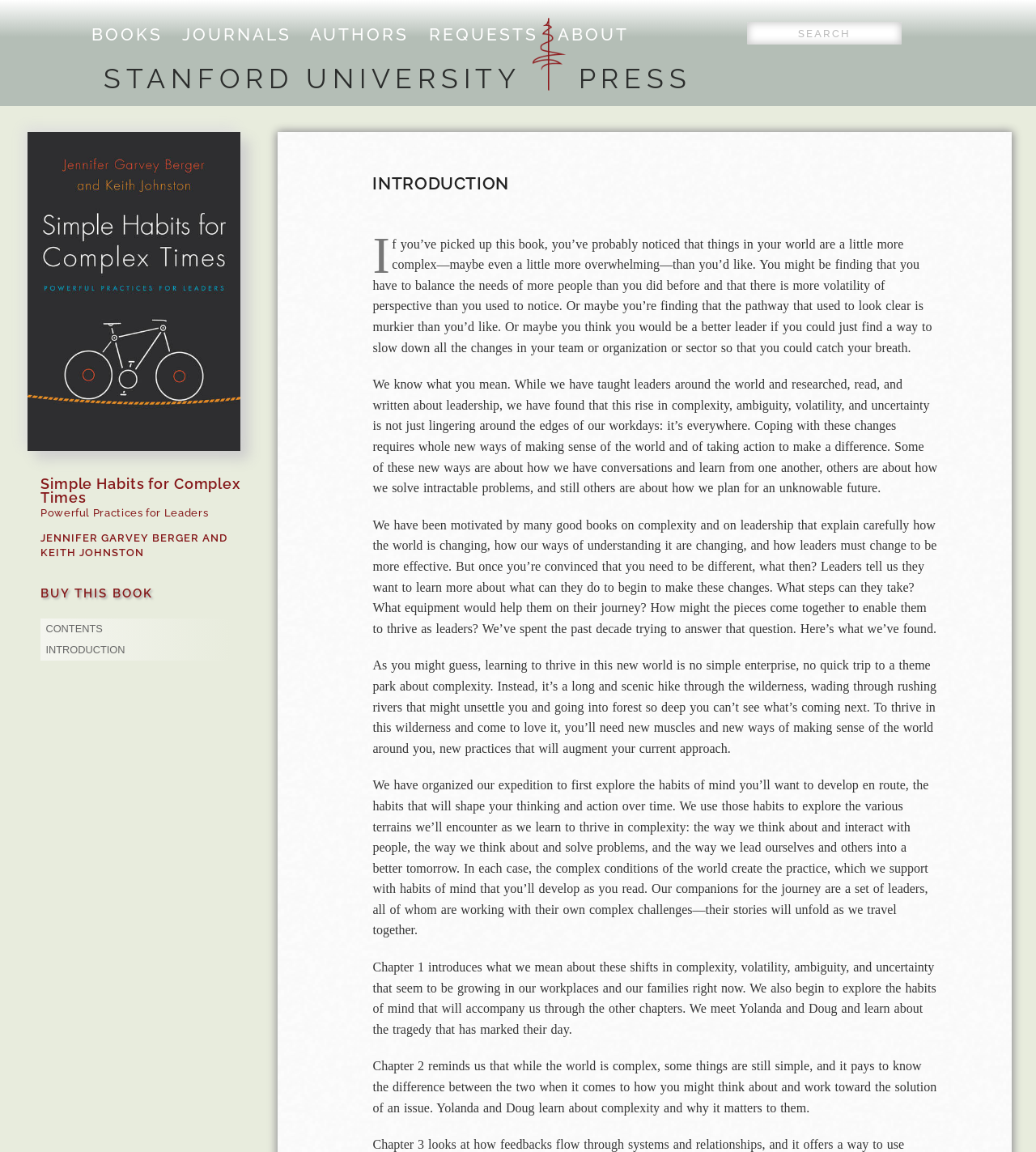Identify the bounding box coordinates for the element you need to click to achieve the following task: "Search for a book". The coordinates must be four float values ranging from 0 to 1, formatted as [left, top, right, bottom].

[0.721, 0.019, 0.871, 0.039]